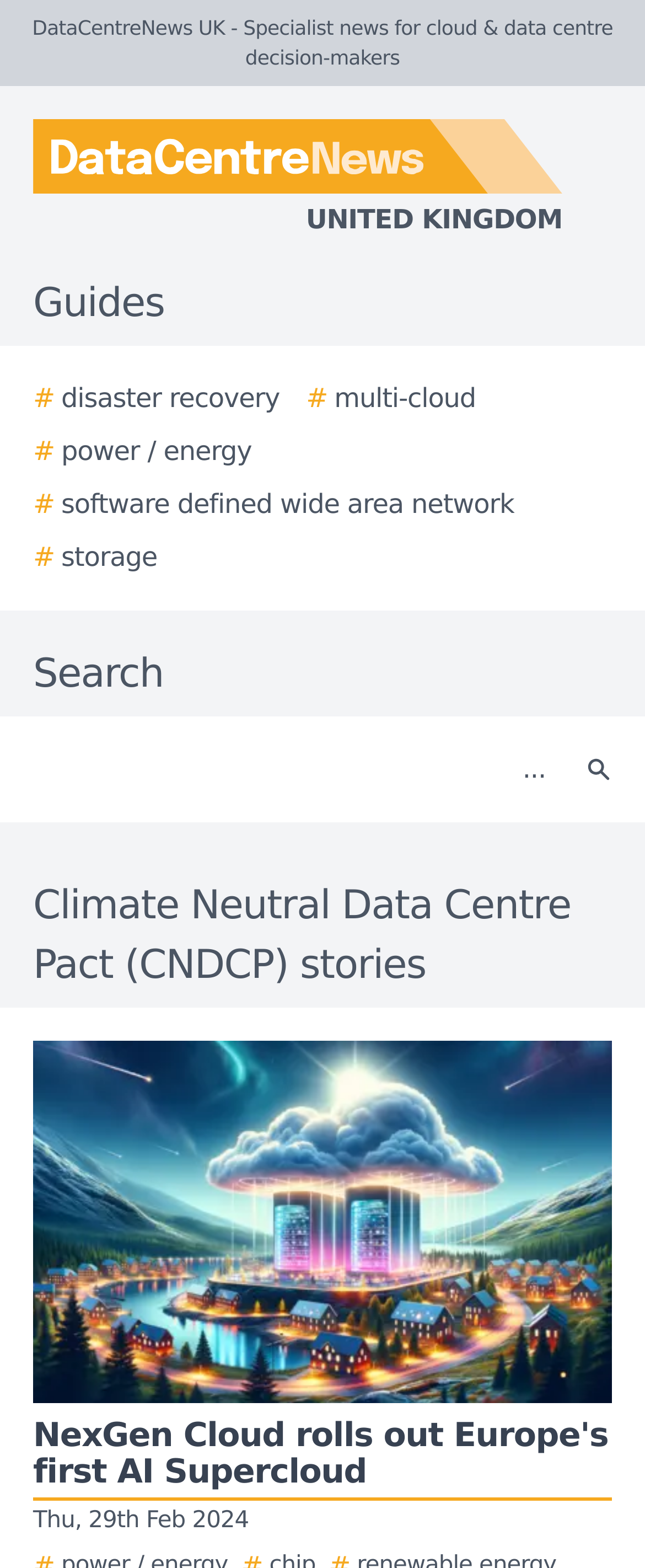What is the purpose of the textbox?
Based on the screenshot, answer the question with a single word or phrase.

Search